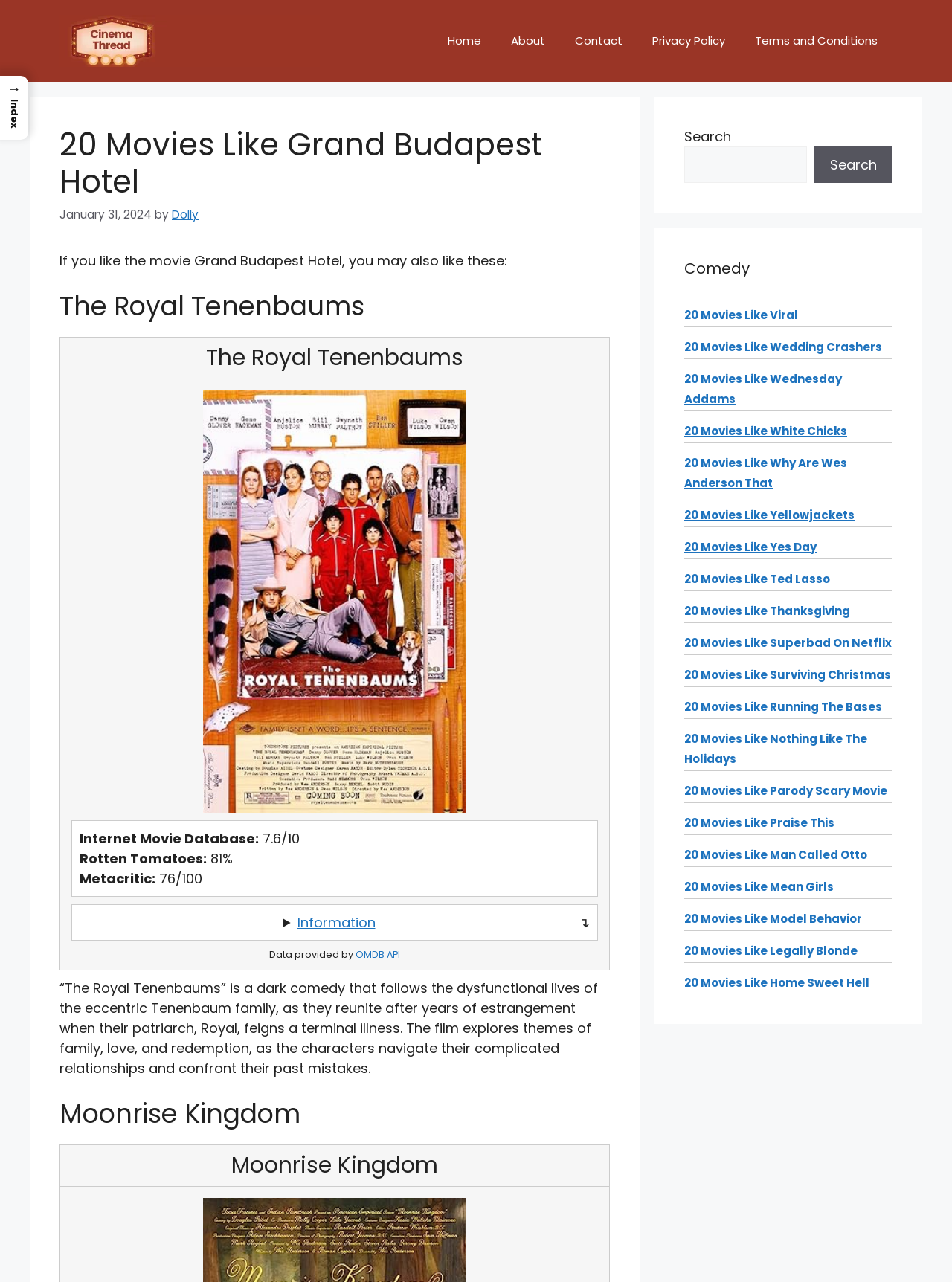Explain in detail what is displayed on the webpage.

This webpage is about recommending movies similar to "Grand Budapest Hotel". At the top, there is a banner with the site's logo and a navigation menu with links to "Home", "About", "Contact", "Privacy Policy", and "Terms and Conditions". Below the banner, there is a heading that reads "20 Movies Like Grand Budapest Hotel". 

To the right of the heading, there is a time stamp indicating the date "January 31, 2024". The author's name, "Dolly", is also mentioned. The main content of the page is a list of movie recommendations, starting with "The Royal Tenenbaums". Each movie is presented with its title, ratings from Internet Movie Database, Rotten Tomatoes, and Metacritic, and a brief summary. 

The first movie, "The Royal Tenenbaums", has a detailed description that summarizes the plot and themes of the film. There are also links to other movie recommendations, such as "Moonrise Kingdom", and a section that provides information about the data source, OMDB API. 

On the right side of the page, there is a search bar and a list of links to other movie recommendation pages, categorized by genre or theme, such as "Comedy" or "Wedding Crashers".